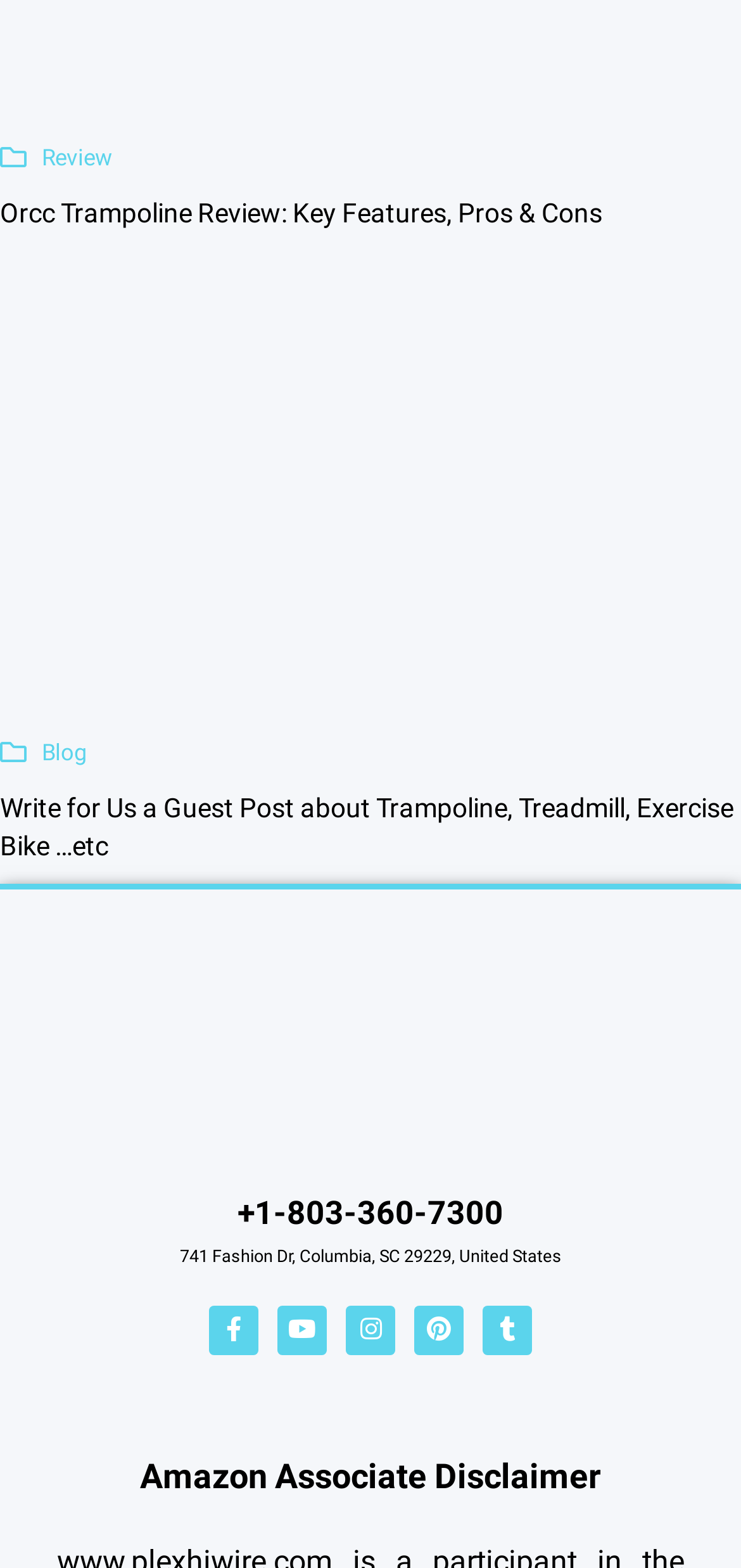Can you provide the bounding box coordinates for the element that should be clicked to implement the instruction: "Visit the 'CalmMax Trampoline Review' page"?

[0.0, 0.191, 1.0, 0.457]